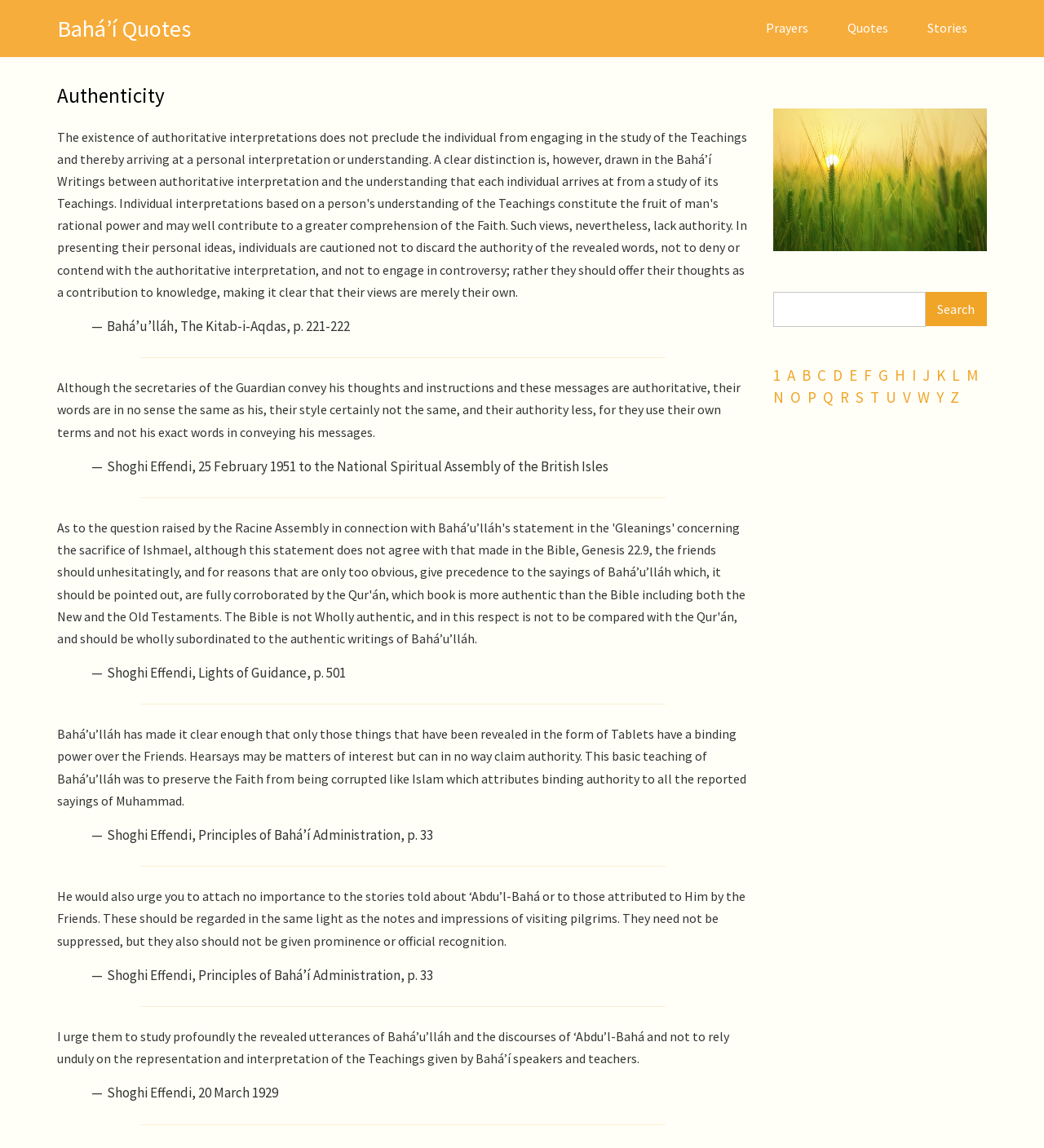Determine the bounding box coordinates of the section I need to click to execute the following instruction: "Go to Prayers page". Provide the coordinates as four float numbers between 0 and 1, i.e., [left, top, right, bottom].

[0.715, 0.007, 0.793, 0.042]